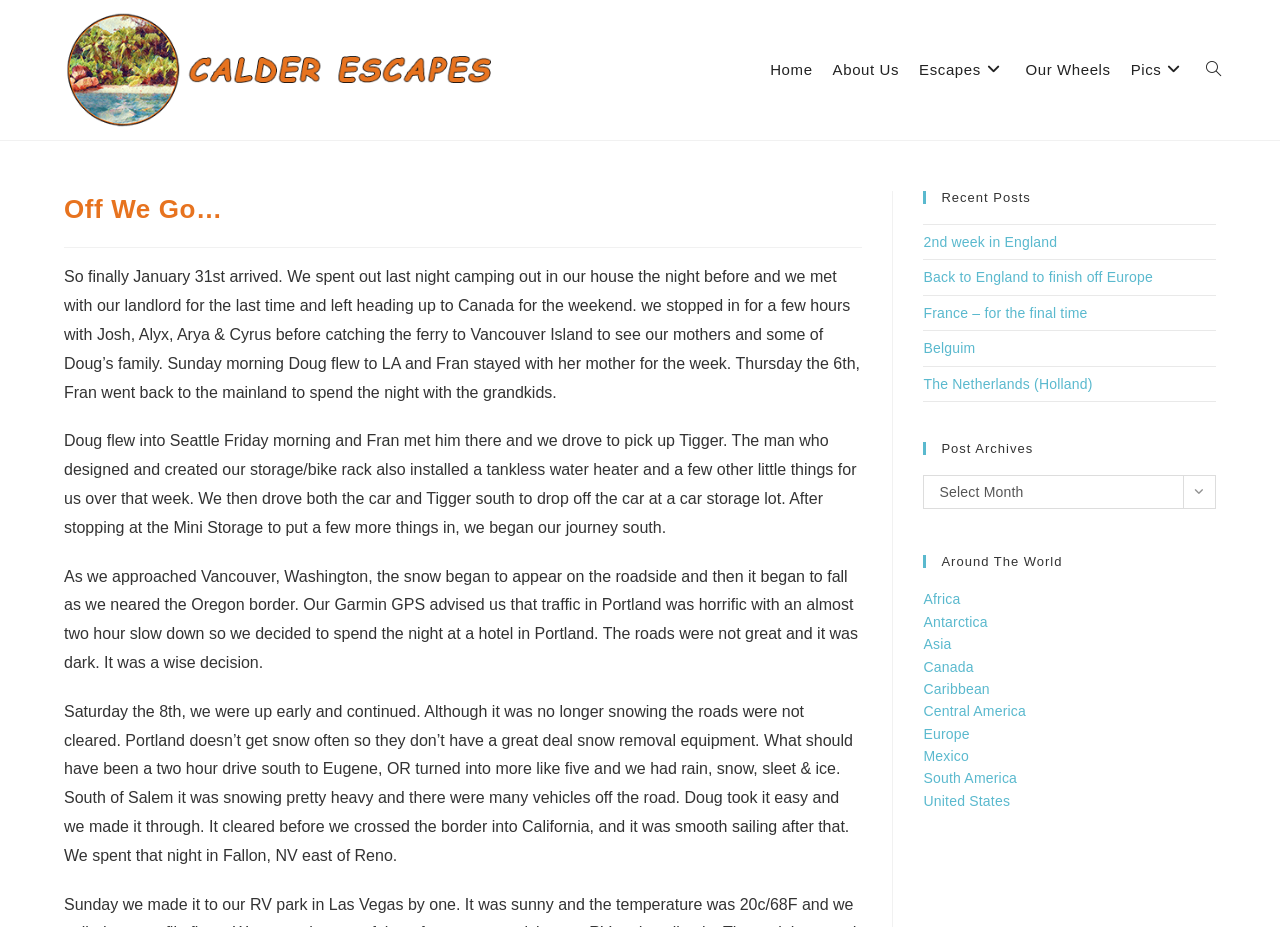Determine the bounding box coordinates of the region I should click to achieve the following instruction: "Select a month from the 'Post Archives' dropdown". Ensure the bounding box coordinates are four float numbers between 0 and 1, i.e., [left, top, right, bottom].

[0.721, 0.512, 0.95, 0.549]